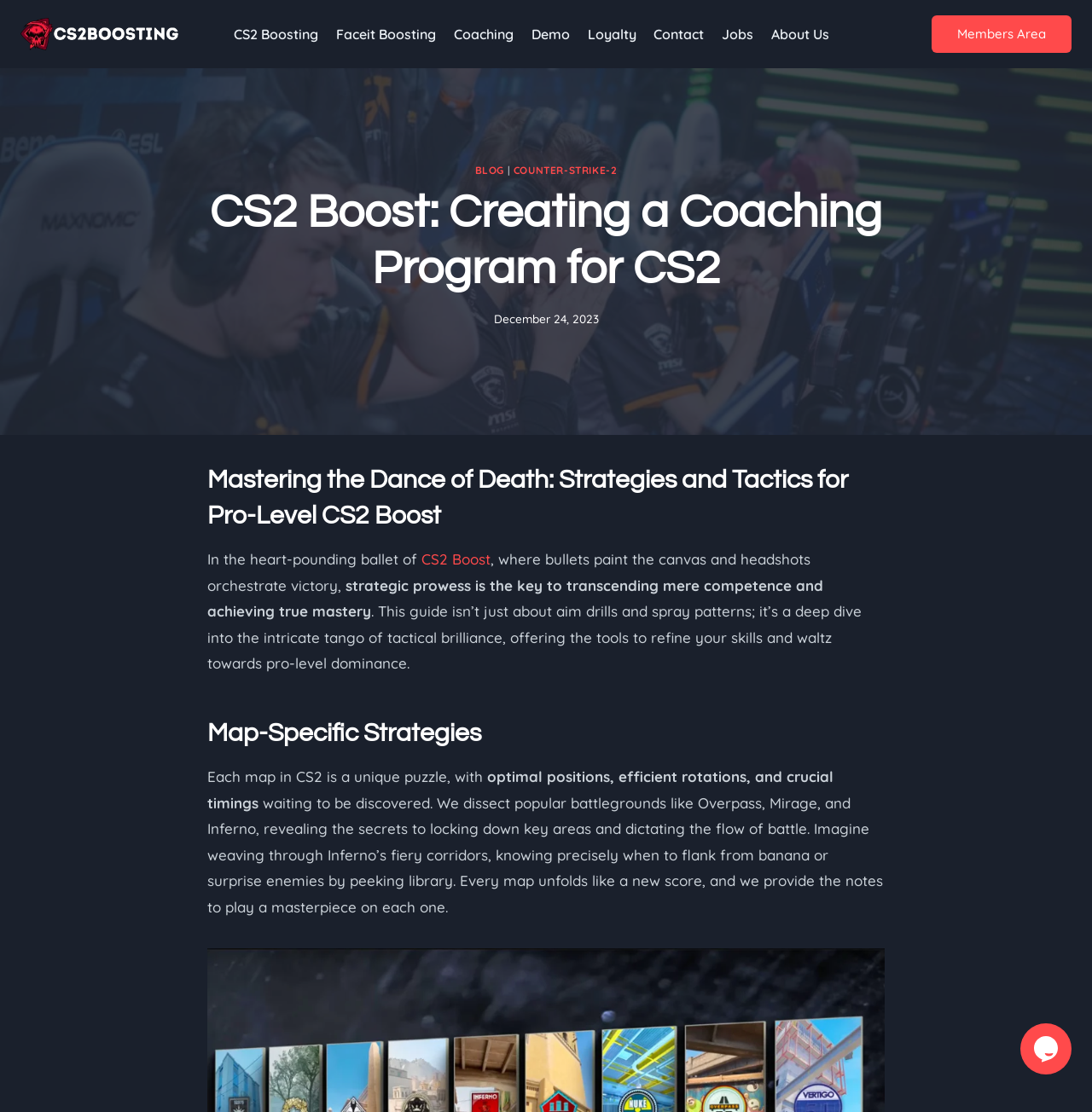Please determine the bounding box coordinates for the UI element described here. Use the format (top-left x, top-left y, bottom-right x, bottom-right y) with values bounded between 0 and 1: Jobs

[0.653, 0.017, 0.698, 0.044]